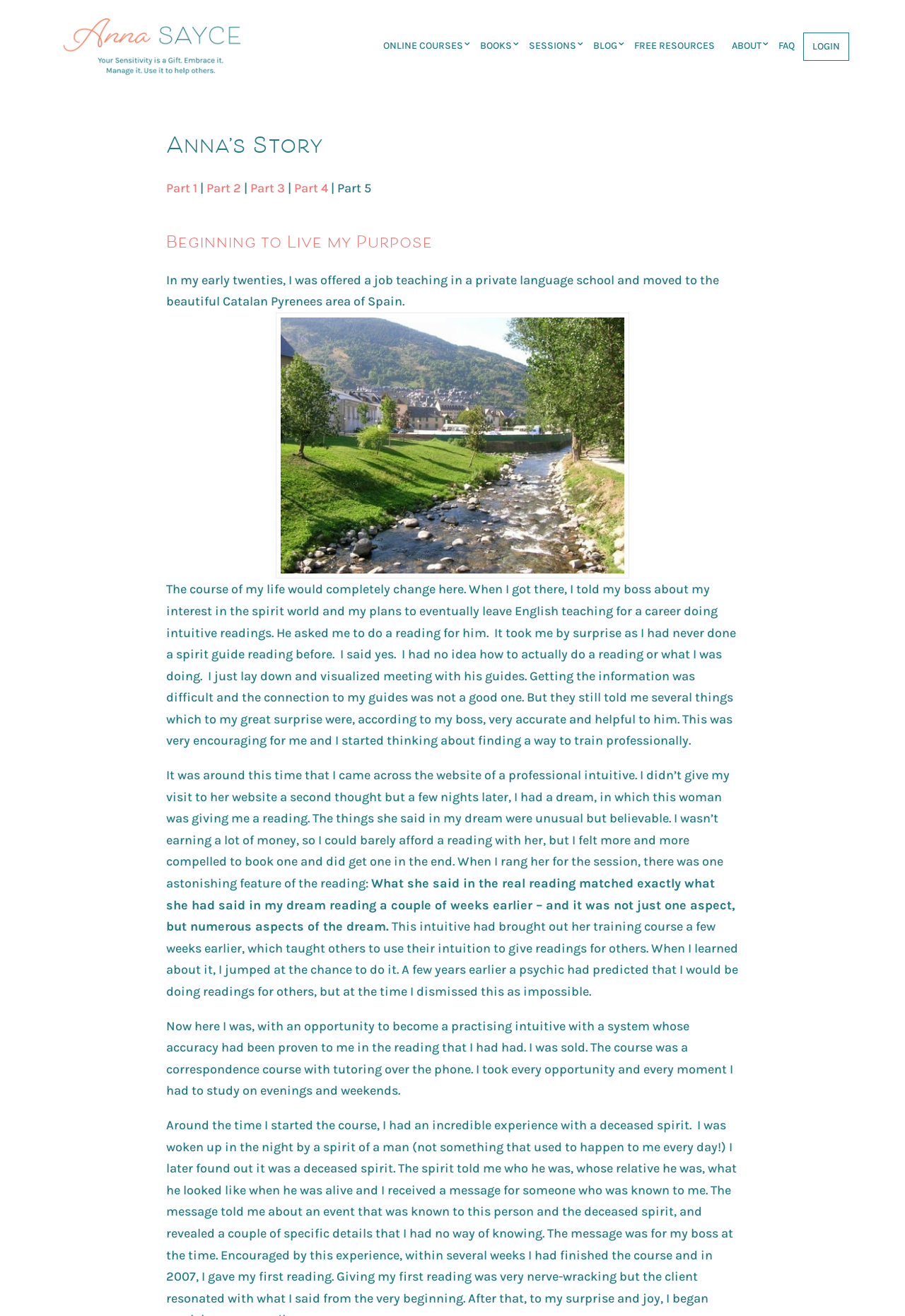Pinpoint the bounding box coordinates of the clickable element needed to complete the instruction: "Go to 'ABOUT'". The coordinates should be provided as four float numbers between 0 and 1: [left, top, right, bottom].

[0.799, 0.024, 0.851, 0.046]